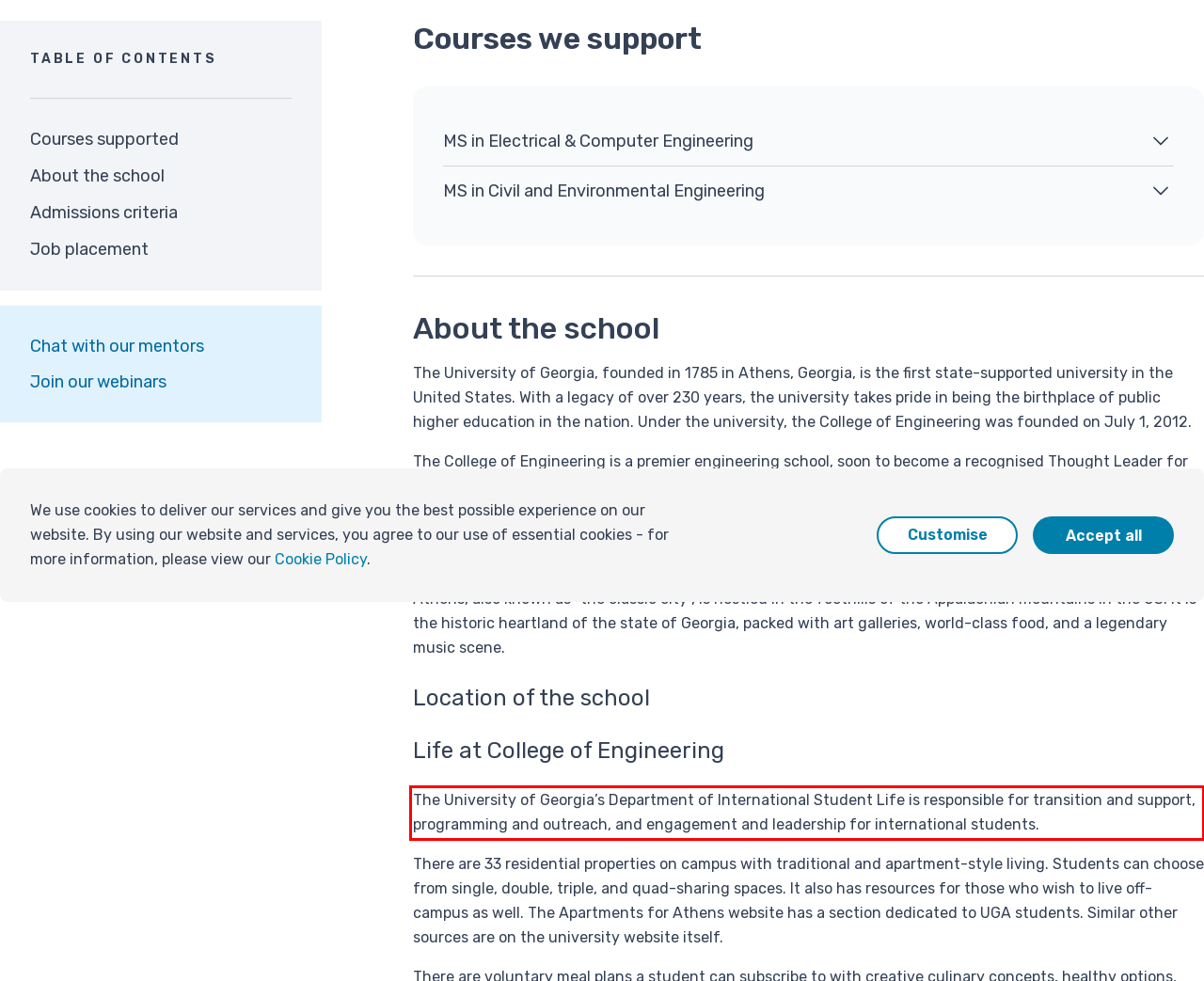Given a screenshot of a webpage with a red bounding box, extract the text content from the UI element inside the red bounding box.

The University of Georgia’s Department of International Student Life is responsible for transition and support, programming and outreach, and engagement and leadership for international students.